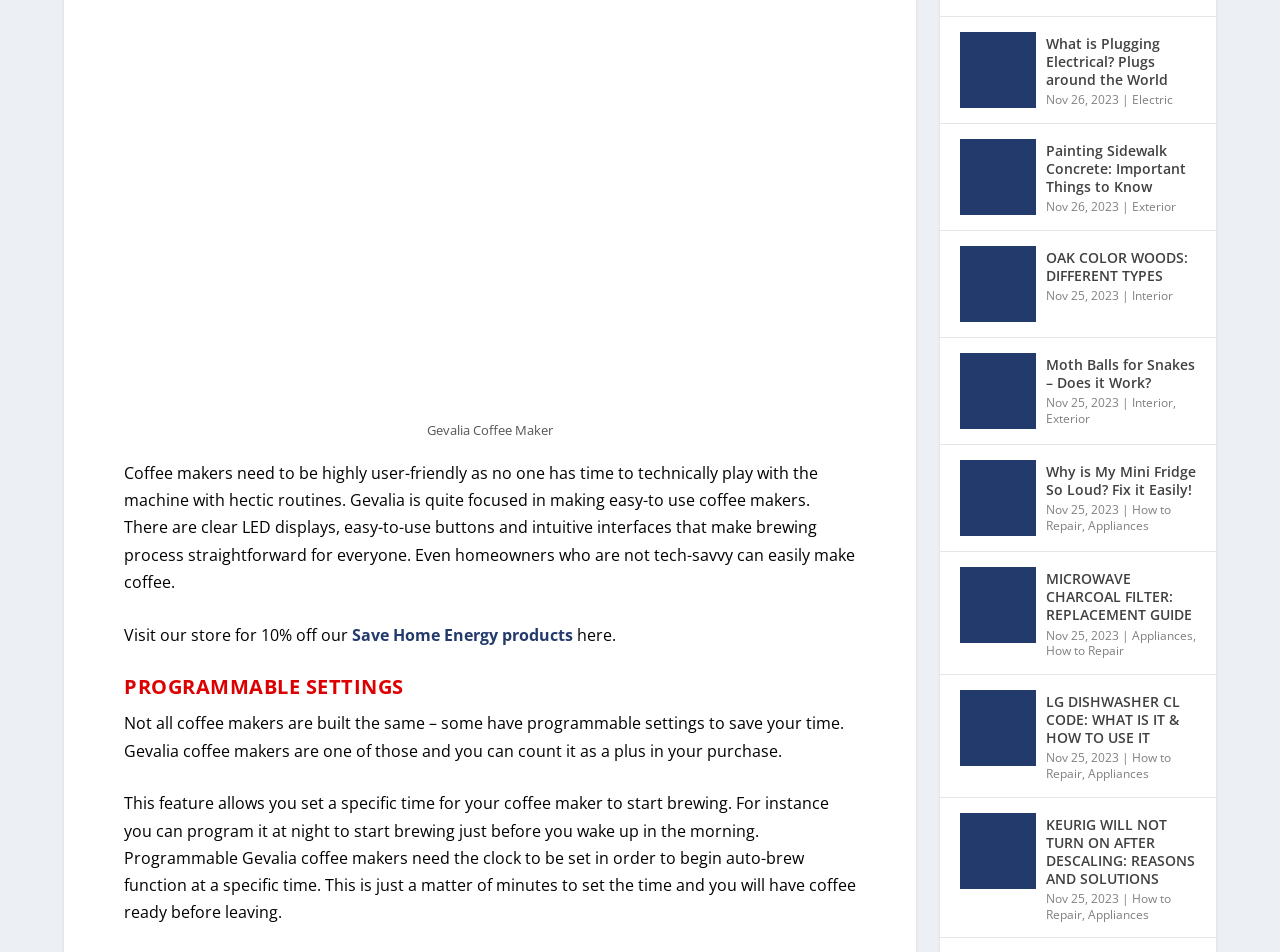What is the date format used in the webpage?
Refer to the image and provide a one-word or short phrase answer.

Month Day, Year